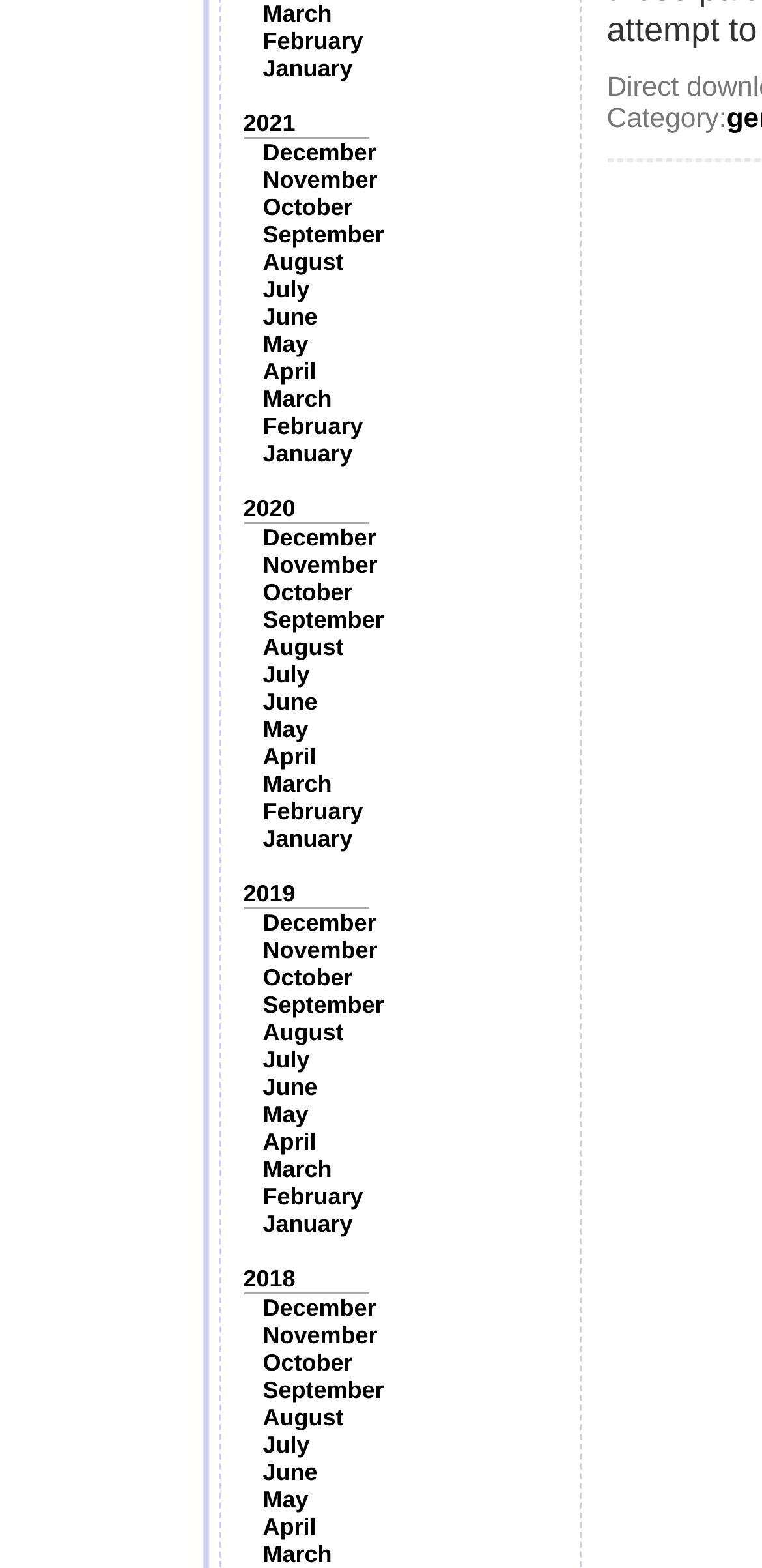Please identify the bounding box coordinates of the area that needs to be clicked to fulfill the following instruction: "Browse August."

[0.345, 0.65, 0.451, 0.667]